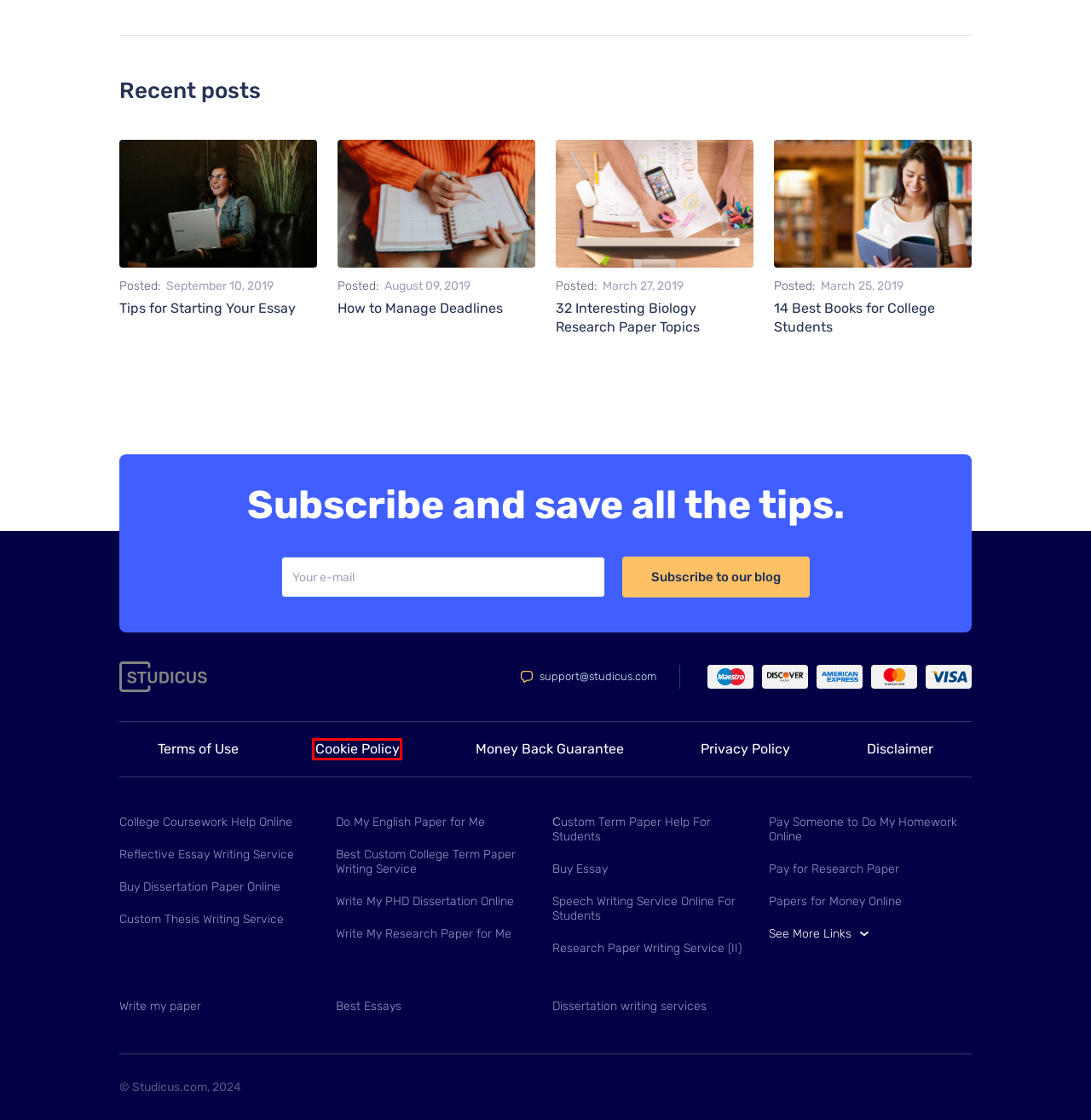Observe the screenshot of a webpage with a red bounding box around an element. Identify the webpage description that best fits the new page after the element inside the bounding box is clicked. The candidates are:
A. Buy Essay Online for Cheap | Studicus.com
B. Custom Research Paper Writing Service | Studicus.com
C. Write My Research Paper for Me | Studicus.com
D. Best essay writers at the top writing service - Best Essays Education
E. Сustom Term Paper Help For Students | Studicus.com
F. College Coursework Help Online at Studicus.com
G. Privacy Policy at Studicus.com
H. Cookie Policy at Studicus.com

H